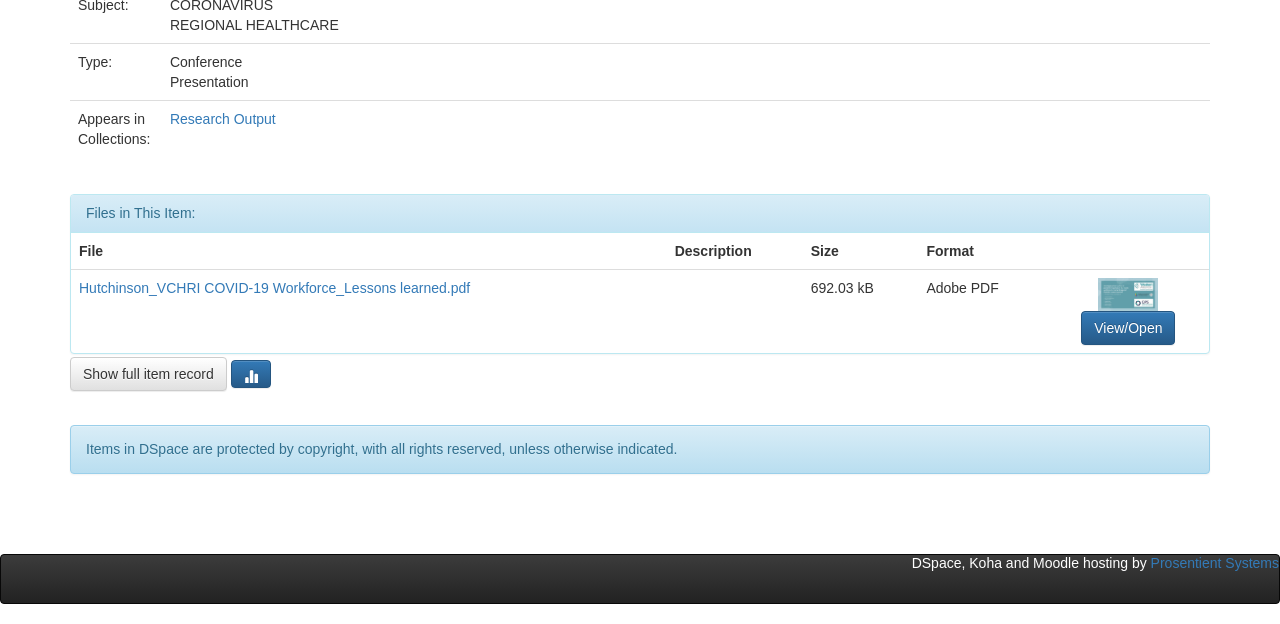Can you look at the image and give a comprehensive answer to the question:
What is the format of the file?

In the table, the gridcell element with the text 'Adobe PDF' is in the column with the header 'Format', which indicates that the format of the file is Adobe PDF.